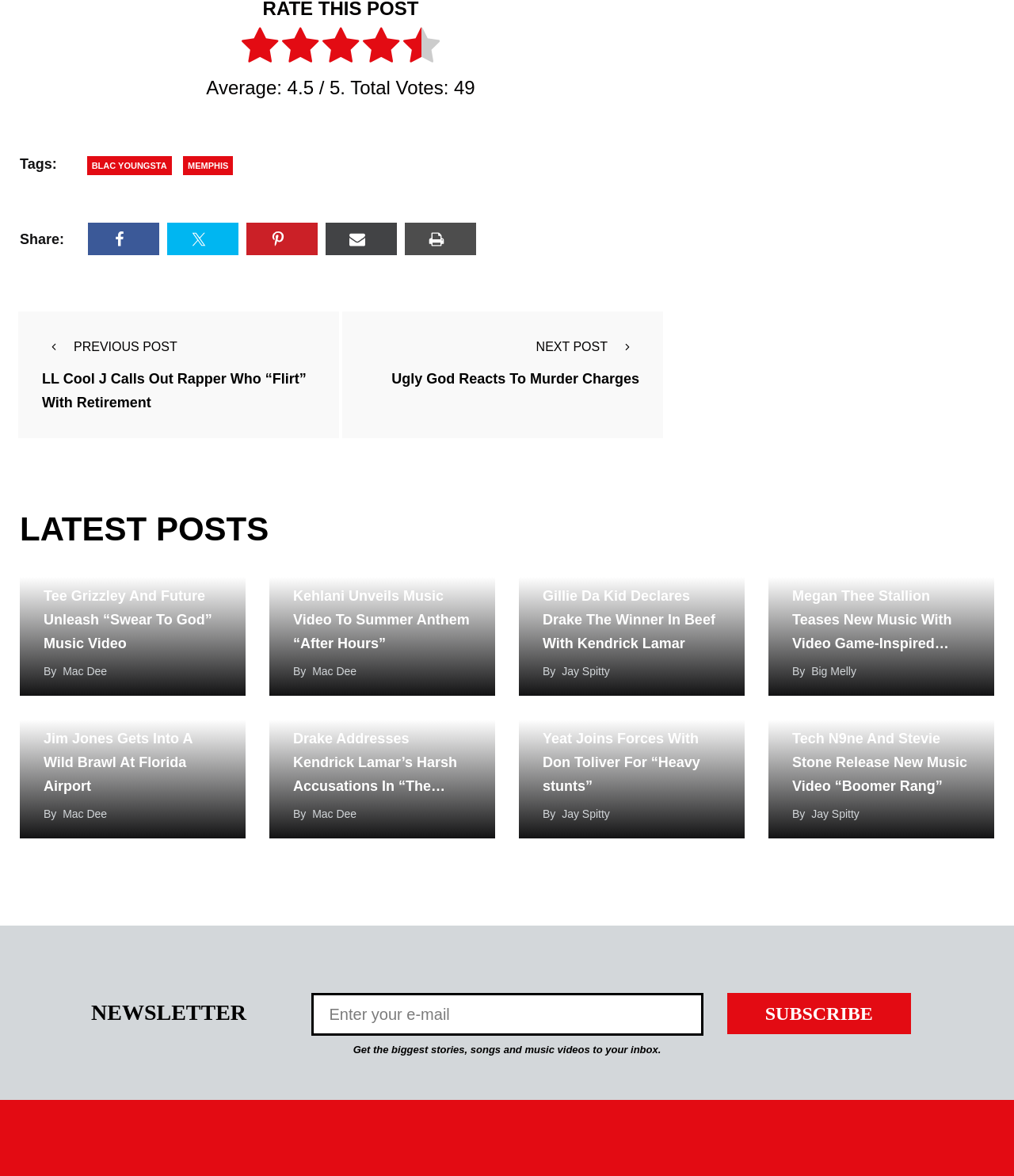Can you find the bounding box coordinates for the element that needs to be clicked to execute this instruction: "Click on the 'LL Cool J Calls Out Rapper Who “Flirt” With Retirement' link"? The coordinates should be given as four float numbers between 0 and 1, i.e., [left, top, right, bottom].

[0.041, 0.312, 0.311, 0.352]